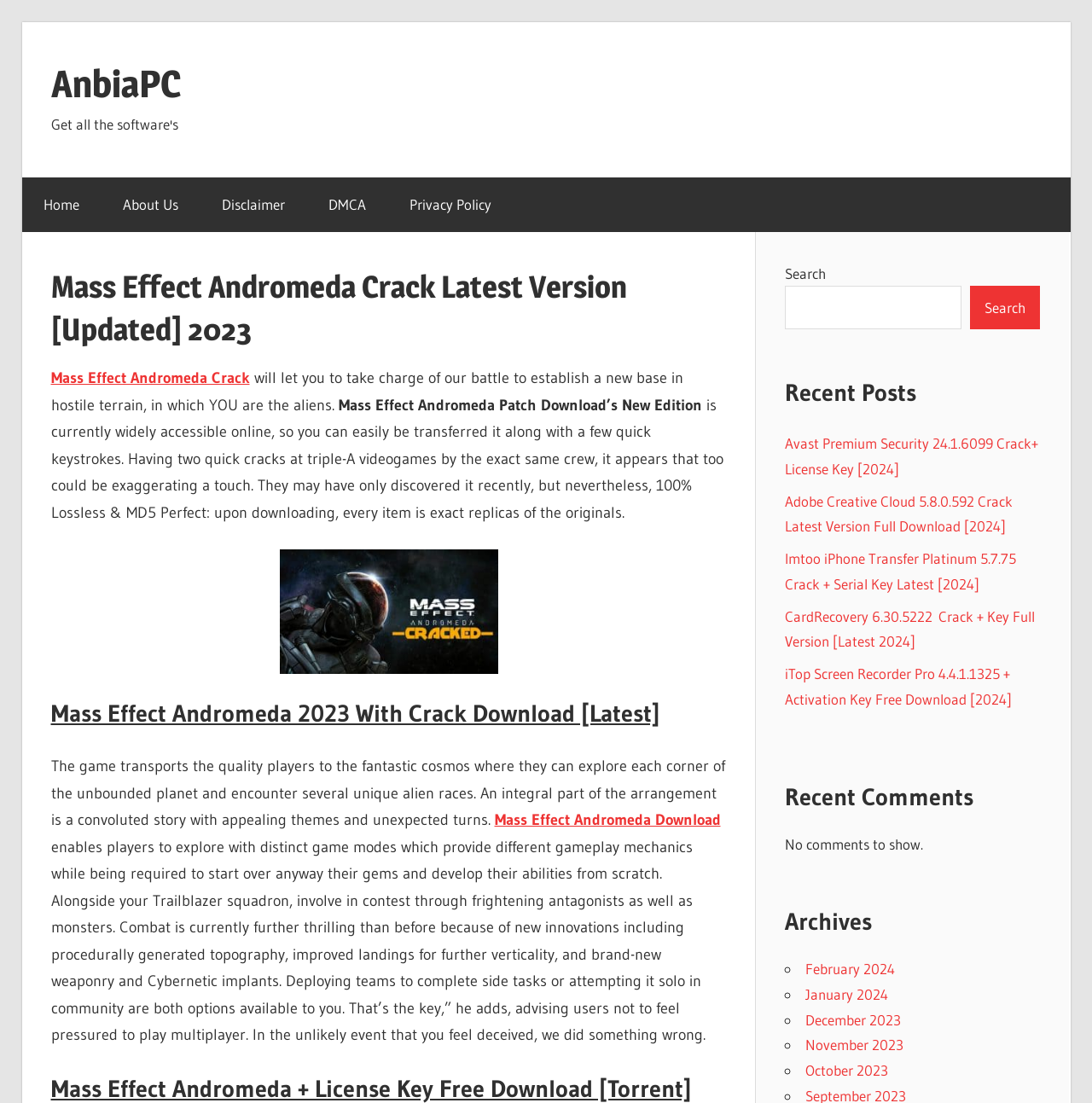Based on the element description: "Mass Effect Andromeda Crack", identify the bounding box coordinates for this UI element. The coordinates must be four float numbers between 0 and 1, listed as [left, top, right, bottom].

[0.046, 0.334, 0.229, 0.351]